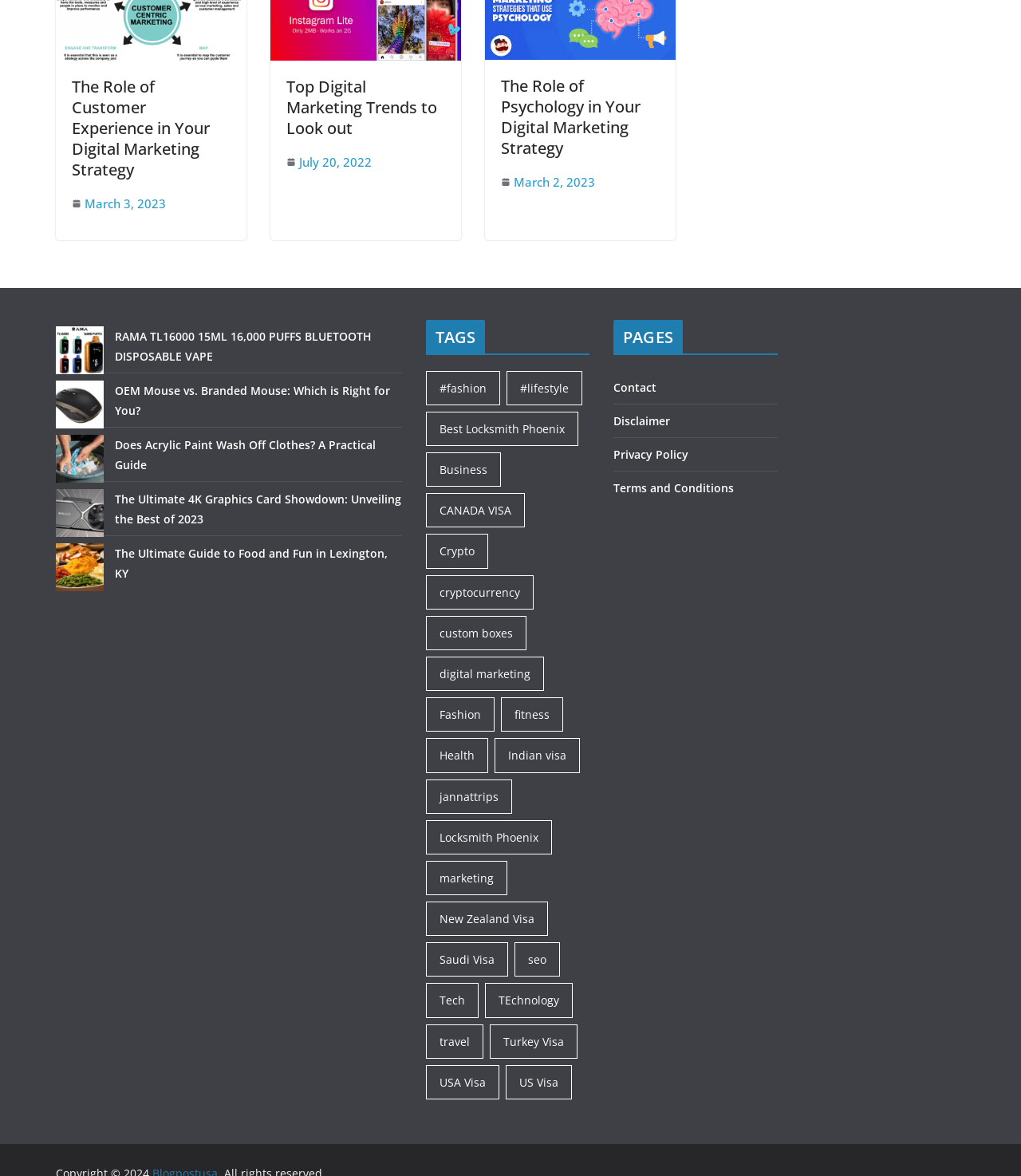Can you show the bounding box coordinates of the region to click on to complete the task described in the instruction: "Click on the link to learn about digital marketing"?

[0.417, 0.558, 0.532, 0.588]